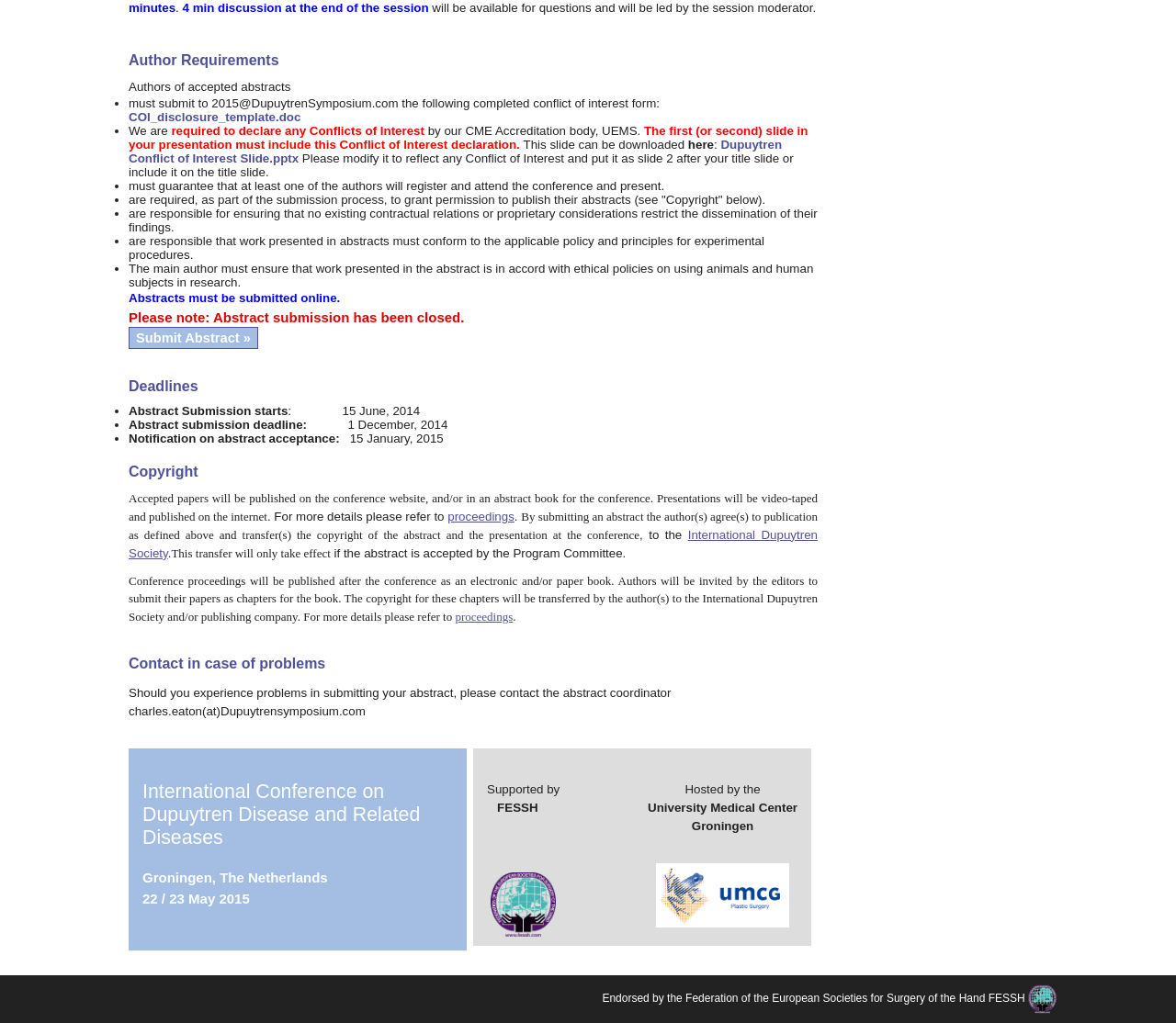Given the element description: "International Dupuytren Society", predict the bounding box coordinates of the UI element it refers to, using four float numbers between 0 and 1, i.e., [left, top, right, bottom].

[0.109, 0.516, 0.695, 0.547]